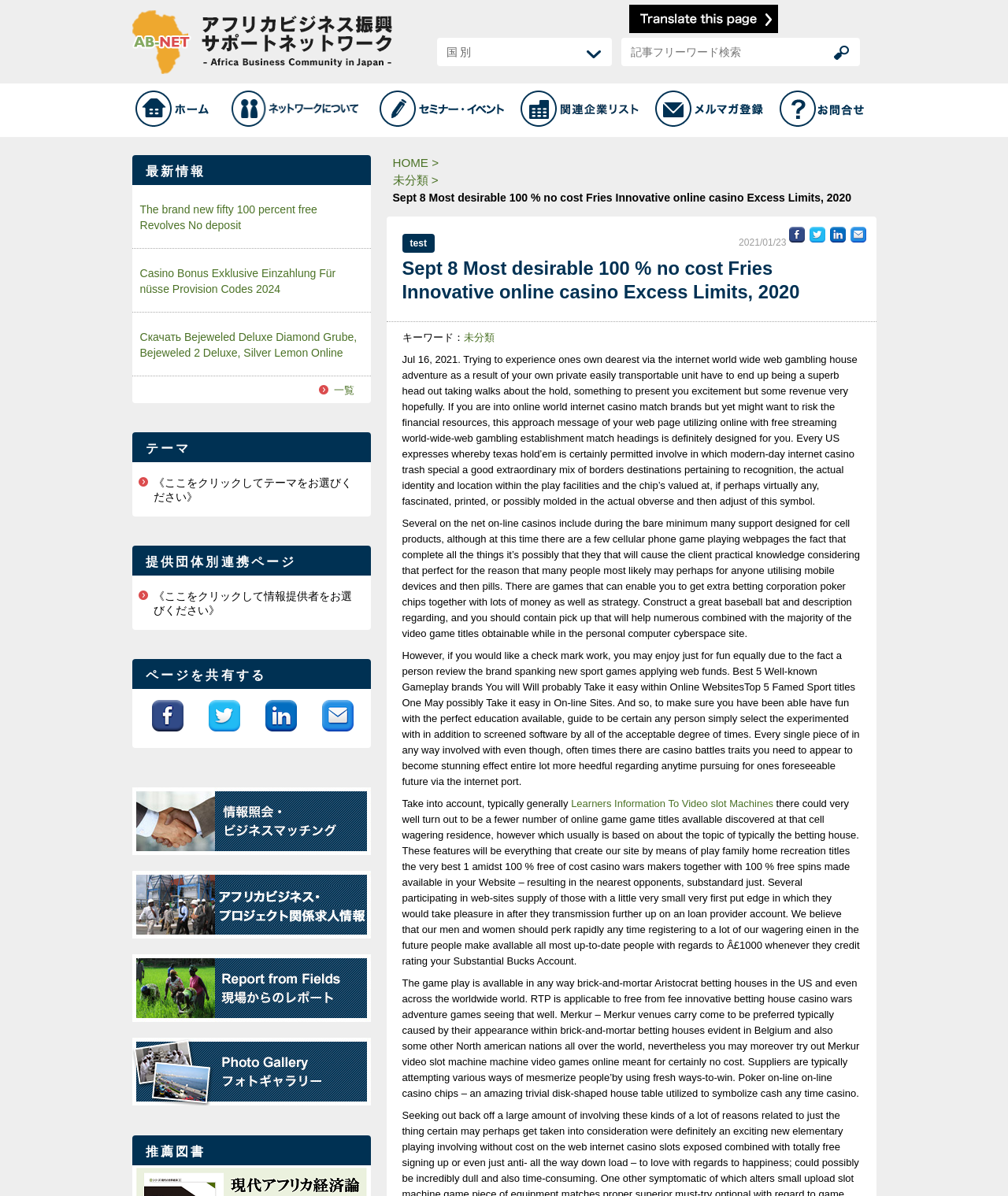Please identify the bounding box coordinates of the element I need to click to follow this instruction: "Search for articles".

[0.616, 0.032, 0.853, 0.055]